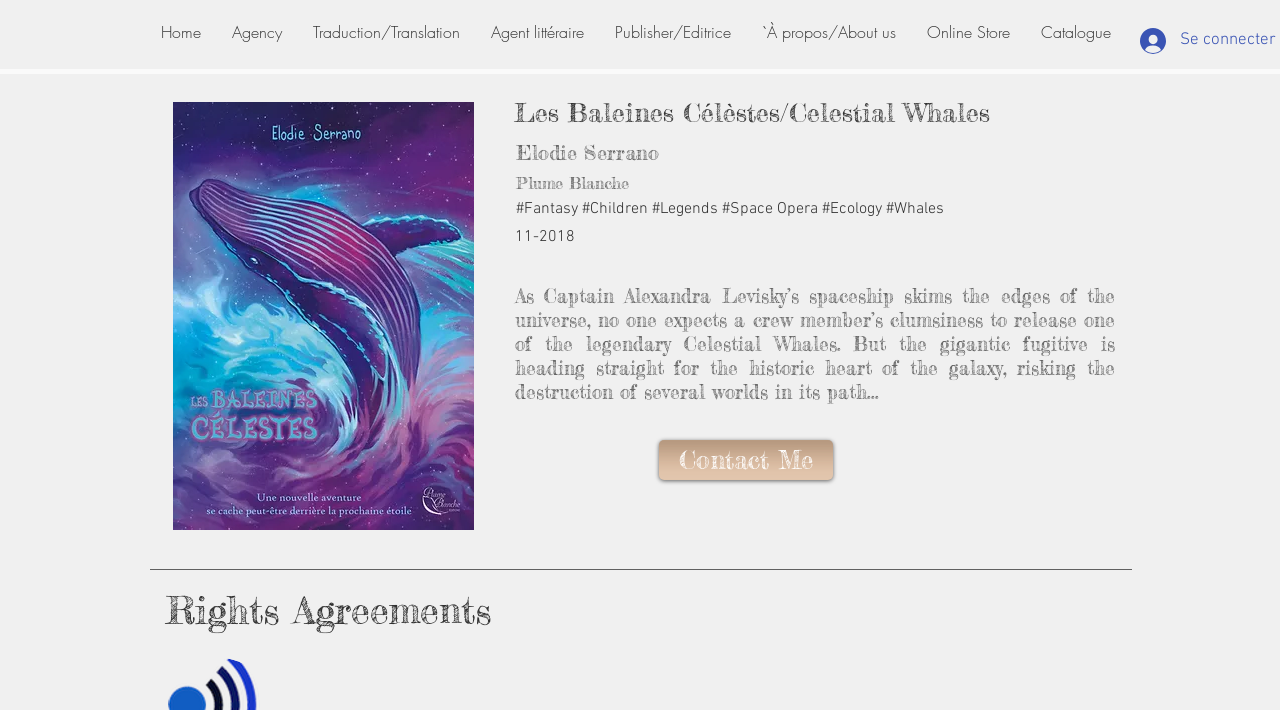Provide an in-depth description of the elements and layout of the webpage.

The webpage is about Benedicte Bernier, an author, and her book "Baleines Célestes". At the top, there is a navigation menu with 8 links: "Home", "Agency", "Traduction/Translation", "Agent littéraire", "Publisher/Editrice", "À propos/About us", "Online Store", and "Catalogue". Next to the navigation menu, there is a button to log in, accompanied by a small image.

Below the navigation menu, there is a large image of a book cover, "MaVieTaMort_edited.jpg", which is actually an image of another book cover, "BaleinesCelestes.jpg". To the right of the book cover, there are three lines of text: the author's name, "Elodie Serrano", the publisher's name, "Plume Blanche", and a list of genres, "#Fantasy #Children #Legends #Space Opera #Ecology #Whales".

Underneath the genres, there is a brief summary of the book "Baleines Célestes", describing the story of Captain Alexandra Levisky's spaceship and the legendary Celestial Whales. Below the summary, there is a link to "Contact Me". To the left of the summary, there is a date, "11-2018".

At the bottom of the page, there is a heading "Rights Agreements".